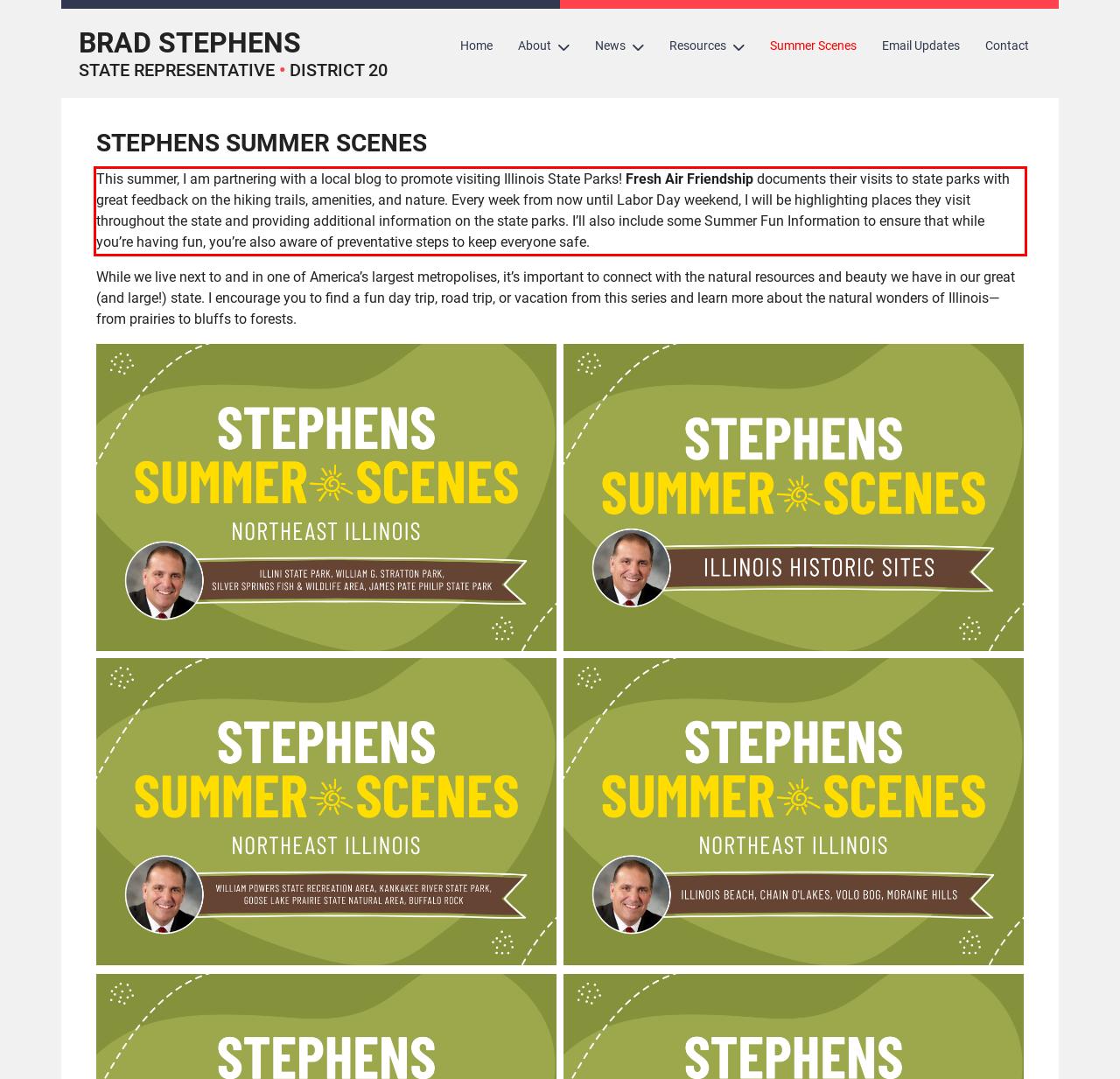From the screenshot of the webpage, locate the red bounding box and extract the text contained within that area.

This summer, I am partnering with a local blog to promote visiting Illinois State Parks! Fresh Air Friendship documents their visits to state parks with great feedback on the hiking trails, amenities, and nature. Every week from now until Labor Day weekend, I will be highlighting places they visit throughout the state and providing additional information on the state parks. I’ll also include some Summer Fun Information to ensure that while you’re having fun, you’re also aware of preventative steps to keep everyone safe.